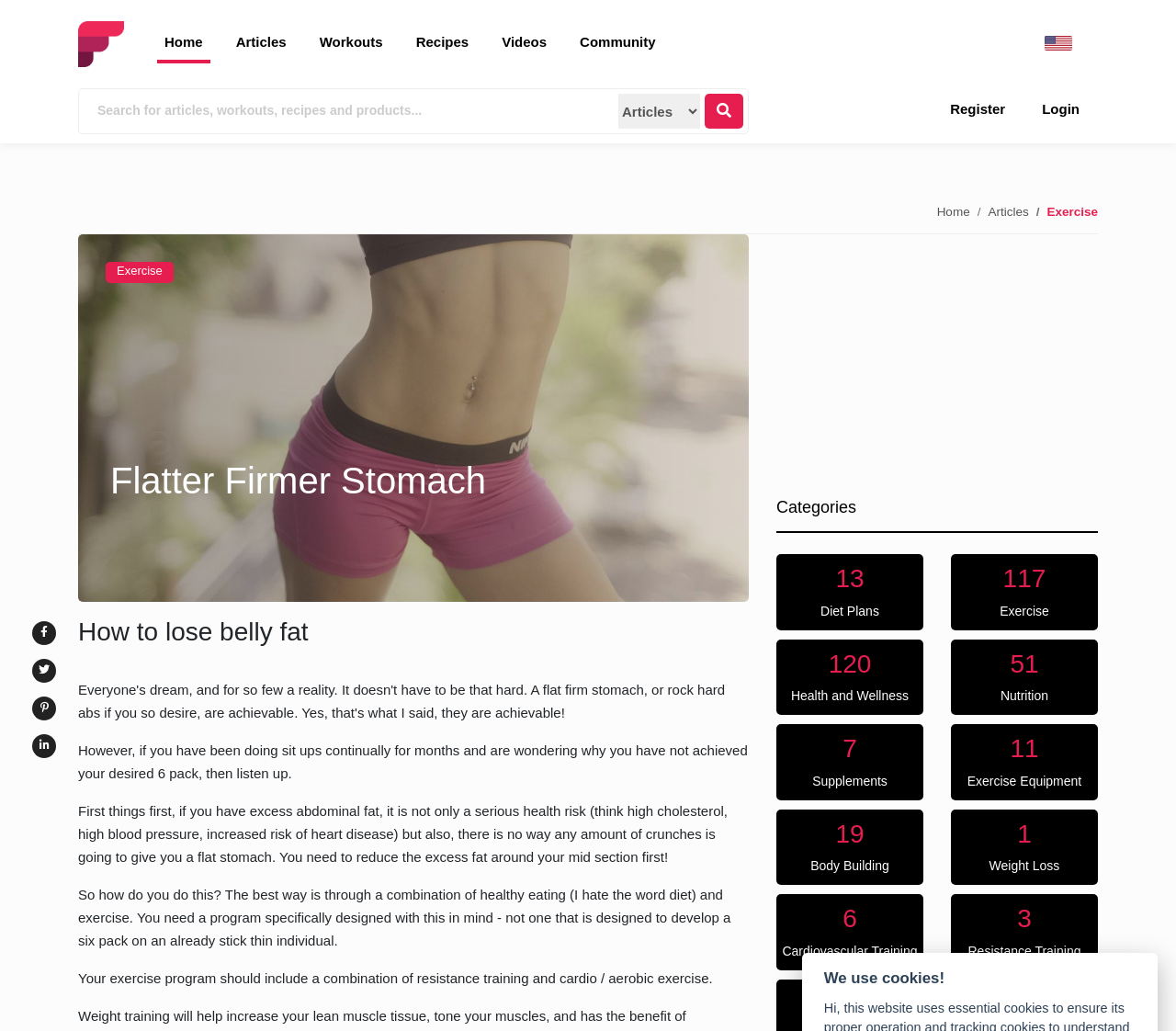Provide the bounding box coordinates of the UI element this sentence describes: "Documentation".

None